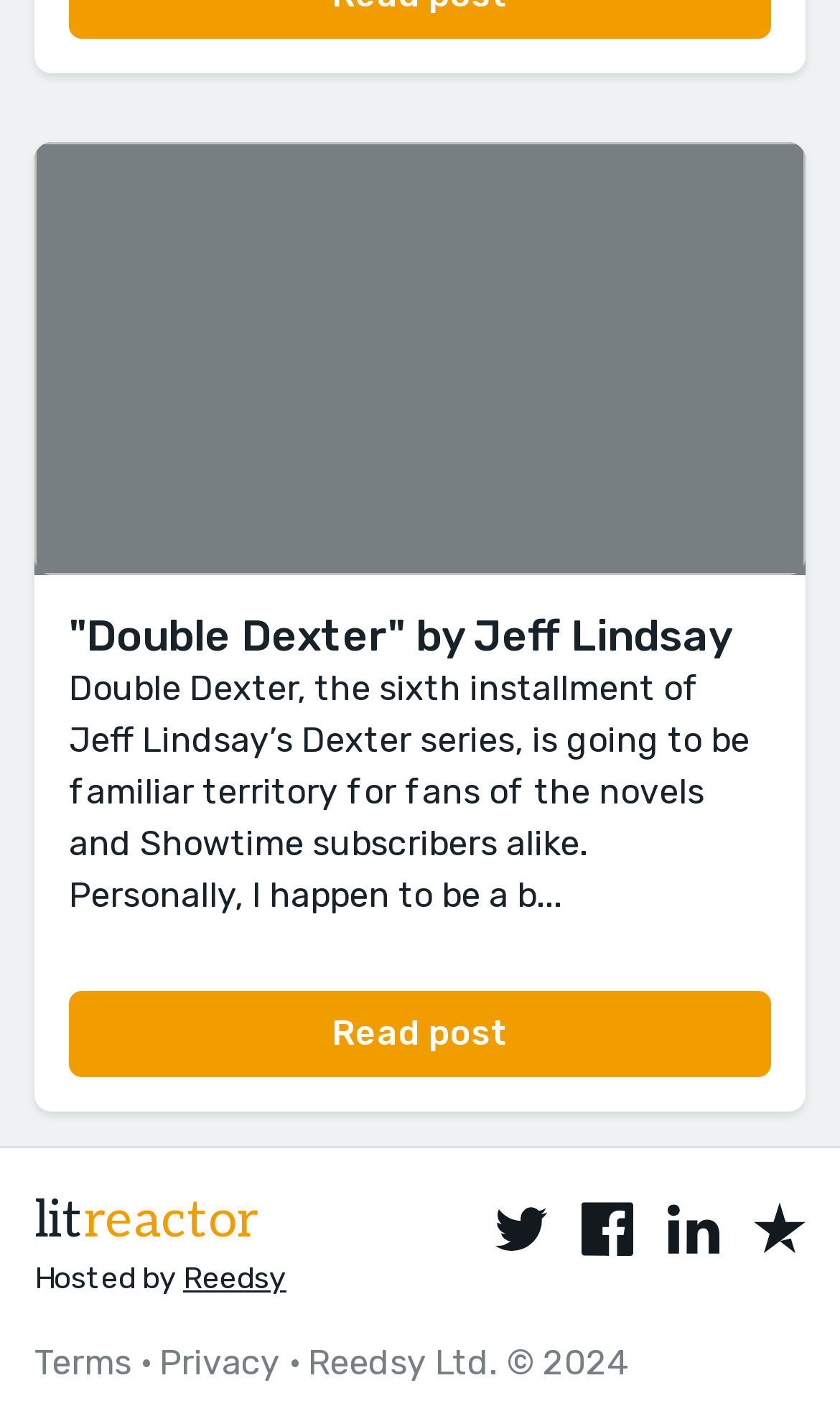Identify the bounding box coordinates for the element that needs to be clicked to fulfill this instruction: "Check privacy policy". Provide the coordinates in the format of four float numbers between 0 and 1: [left, top, right, bottom].

[0.19, 0.951, 0.333, 0.98]